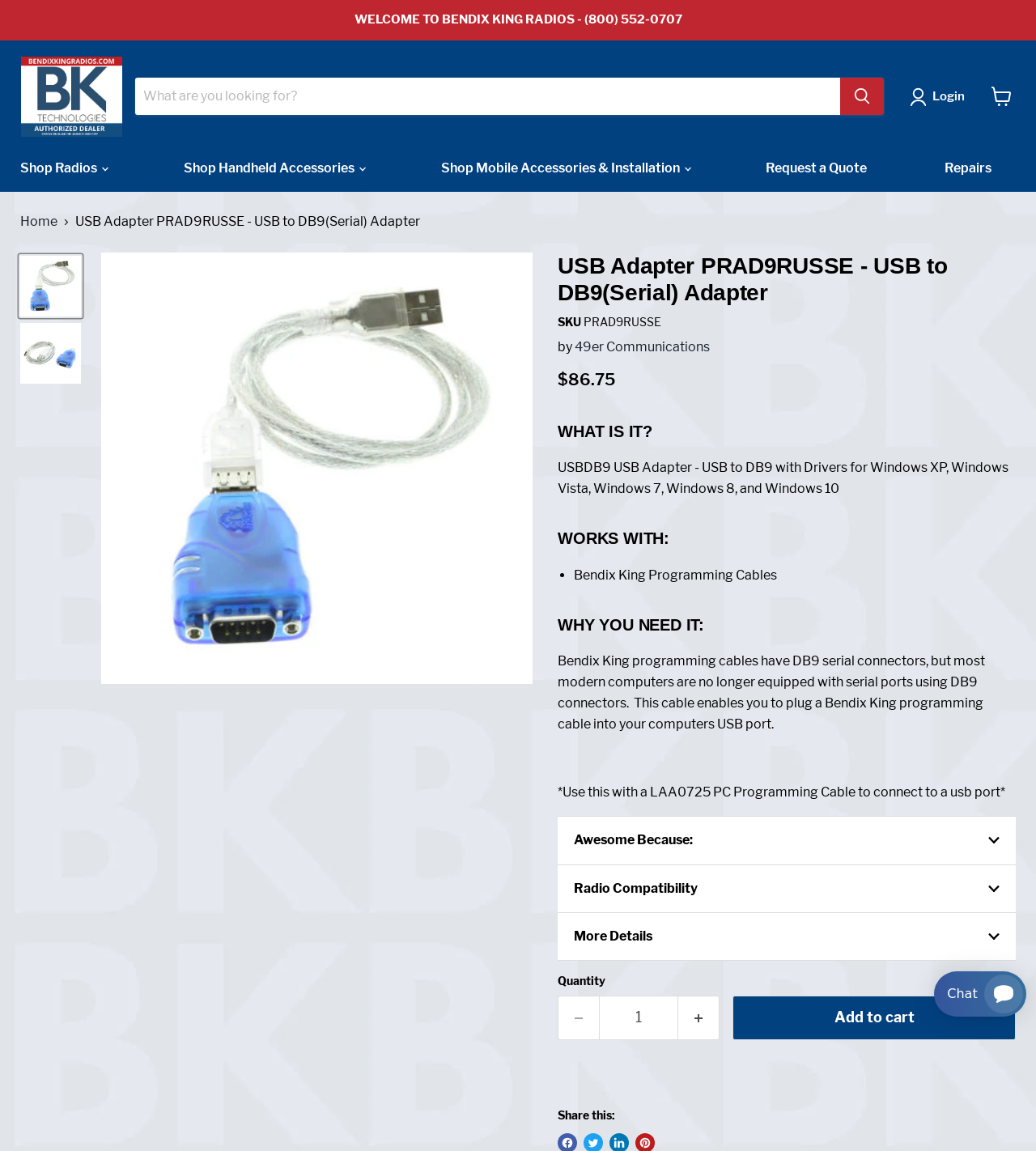What is the current price of the product? Based on the screenshot, please respond with a single word or phrase.

$86.75